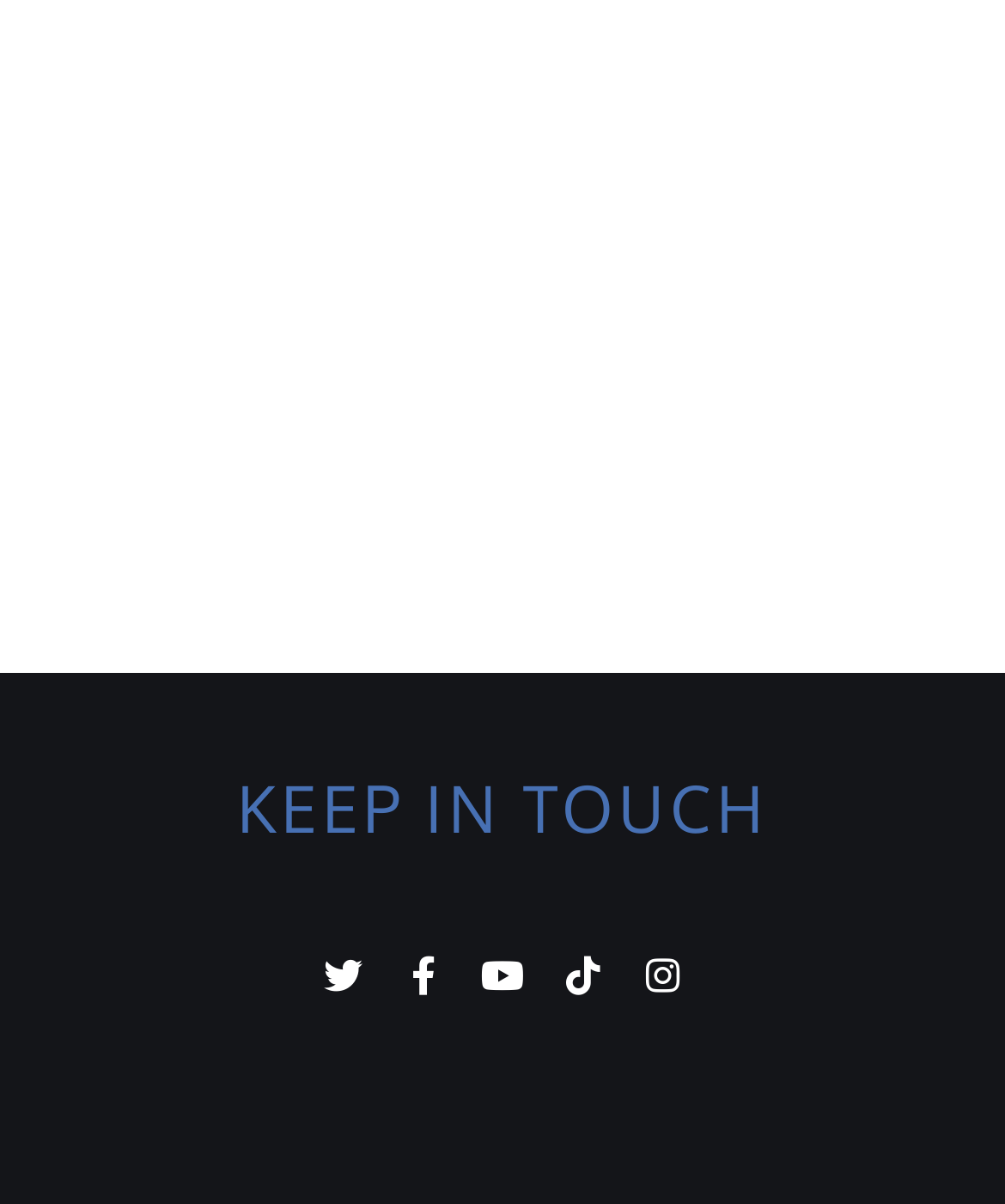Provide a brief response to the question below using a single word or phrase: 
What is the heading above the social media links?

KEEP IN TOUCH